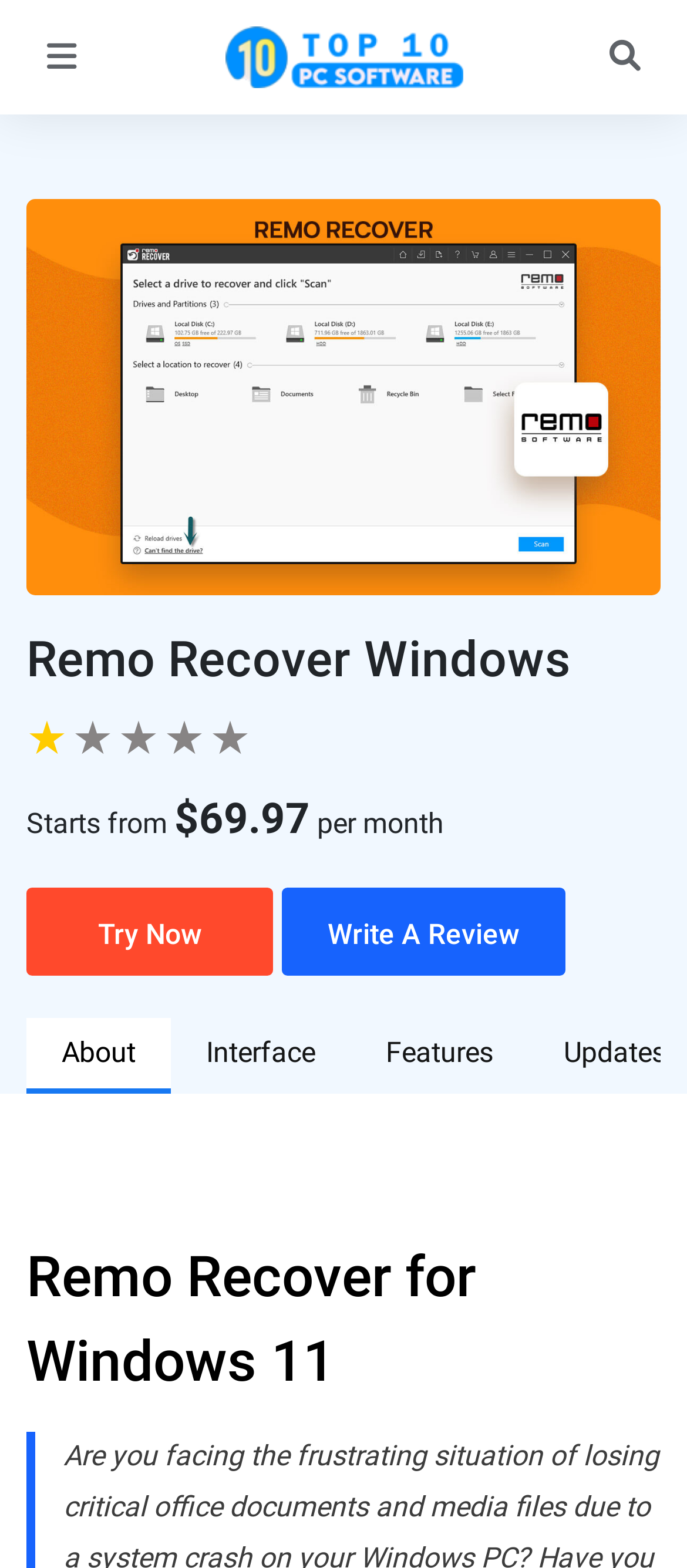What is the price of Remo Recover per month?
Using the information presented in the image, please offer a detailed response to the question.

I found the price information in the section that describes Remo Recover Windows. The text 'Starts from' is followed by a dollar sign and the price '69.97', and then it says 'per month'.